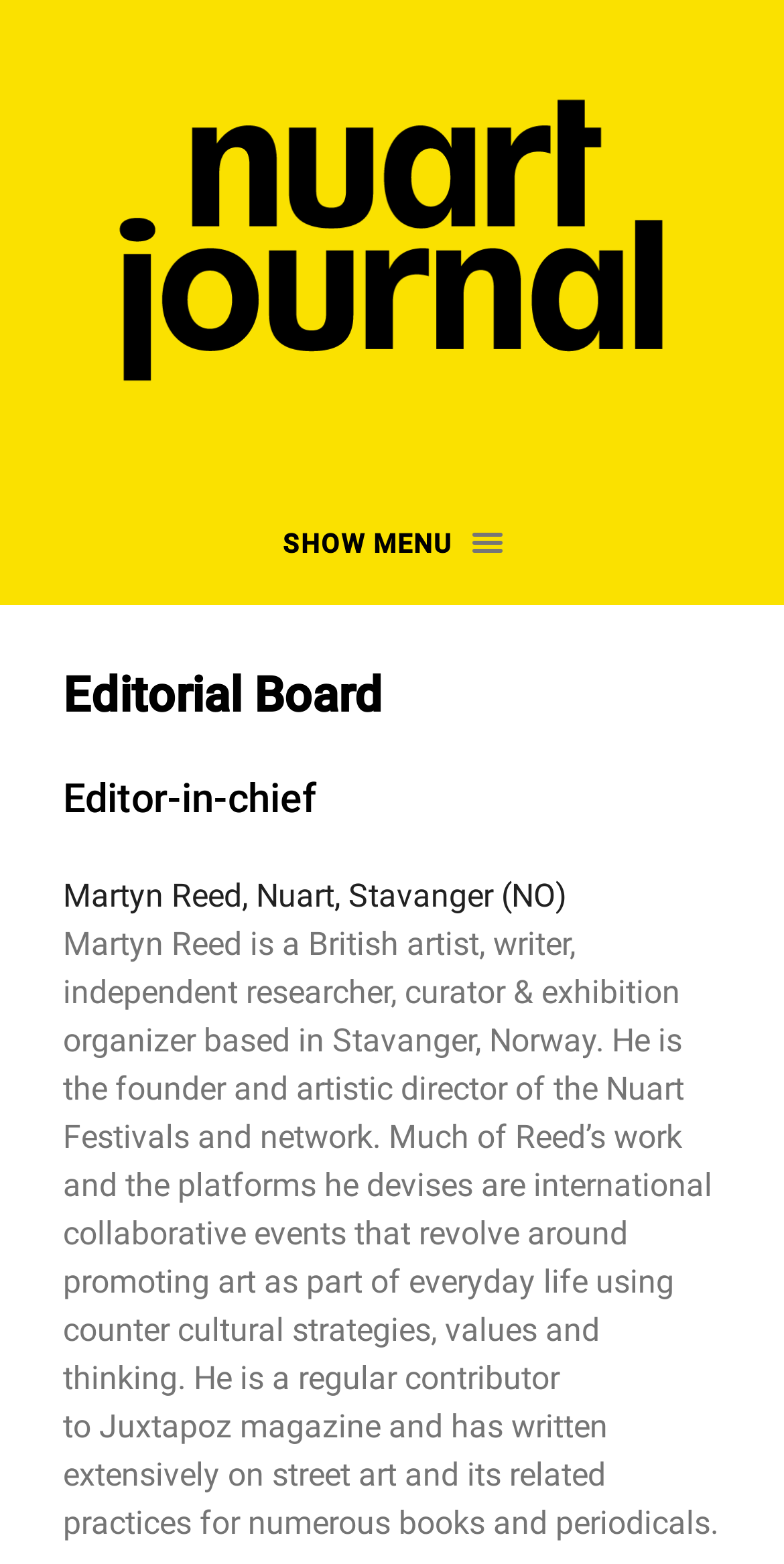What magazine does Martyn Reed contribute to?
Please answer the question with as much detail as possible using the screenshot.

From the webpage, I found that Martyn Reed's bio mentions that he is a regular contributor to Juxtapoz magazine.